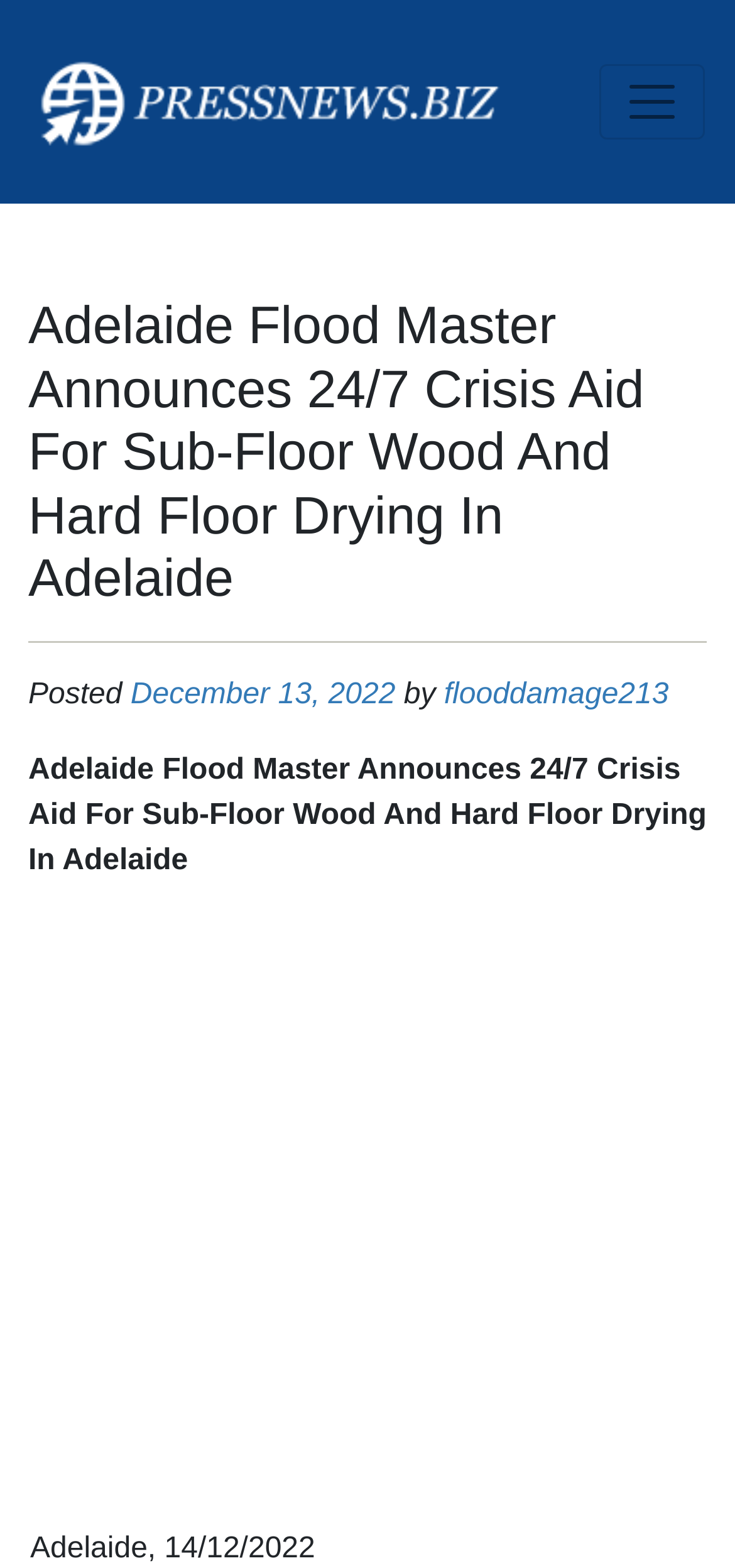Based on the element description "aria-label="Toggle navigation"", predict the bounding box coordinates of the UI element.

[0.815, 0.041, 0.959, 0.089]